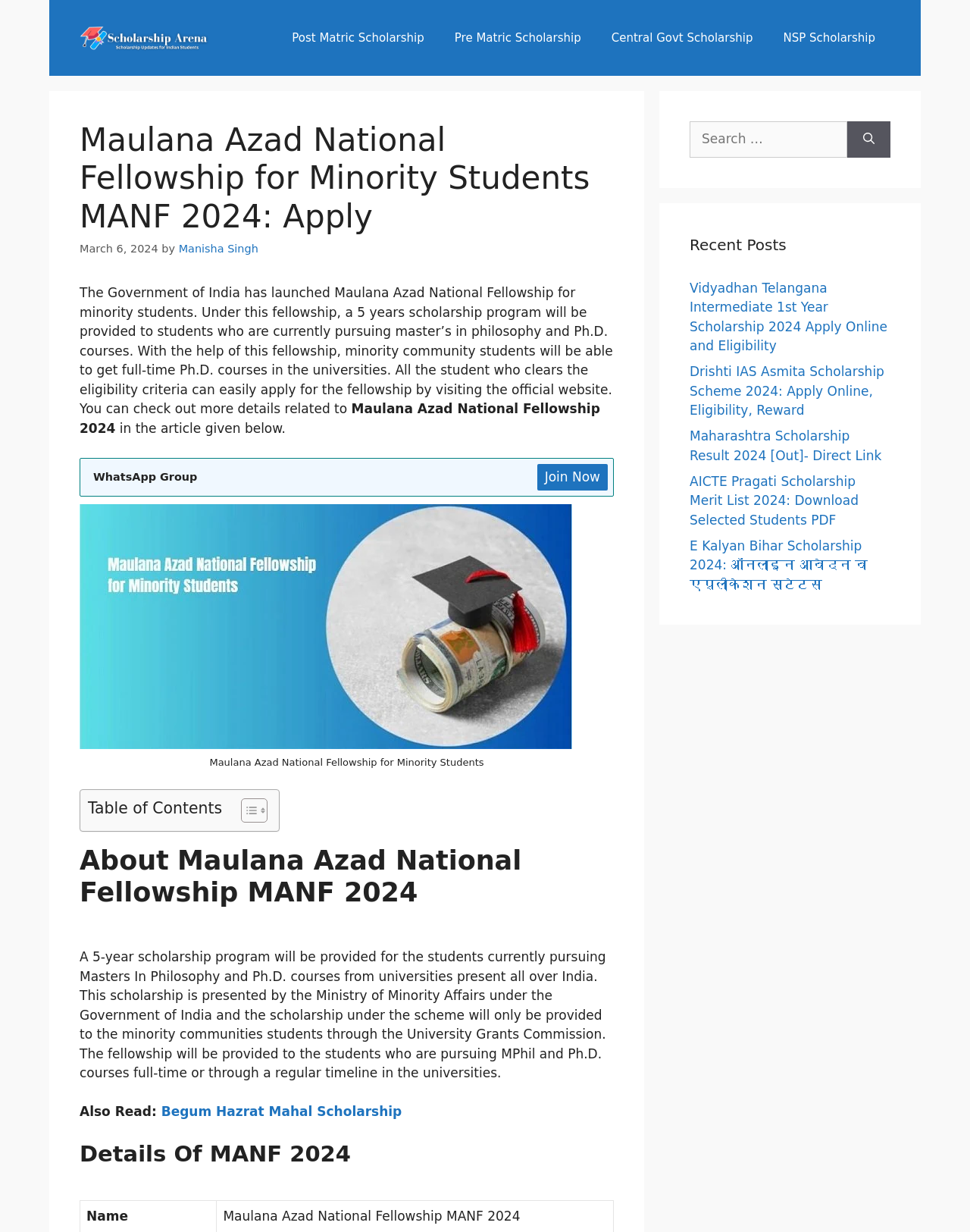Please specify the bounding box coordinates in the format (top-left x, top-left y, bottom-right x, bottom-right y), with all values as floating point numbers between 0 and 1. Identify the bounding box of the UI element described by: Pre Matric Scholarship

[0.453, 0.012, 0.615, 0.049]